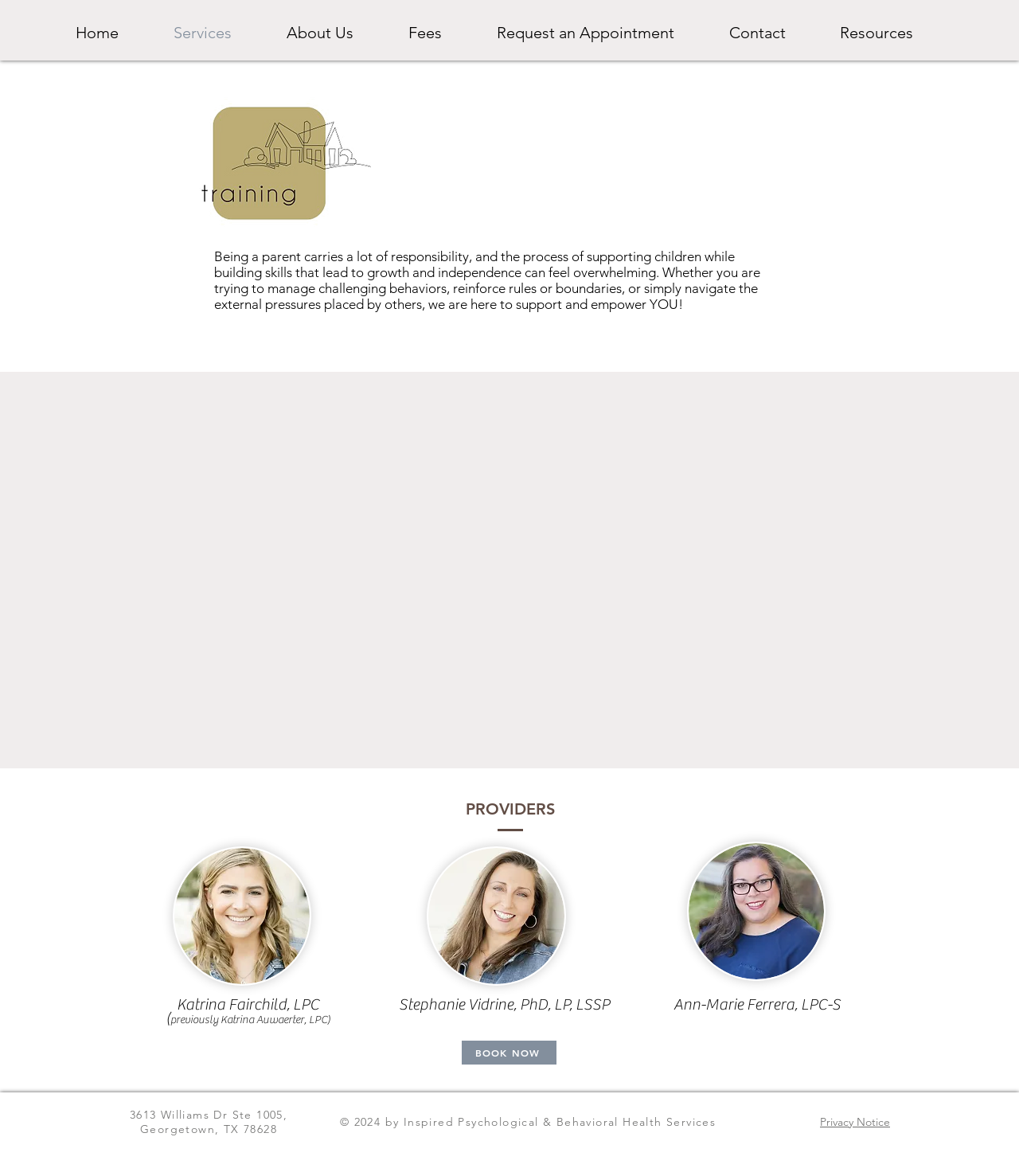Given the webpage screenshot, identify the bounding box of the UI element that matches this description: "About Us".

[0.27, 0.011, 0.389, 0.045]